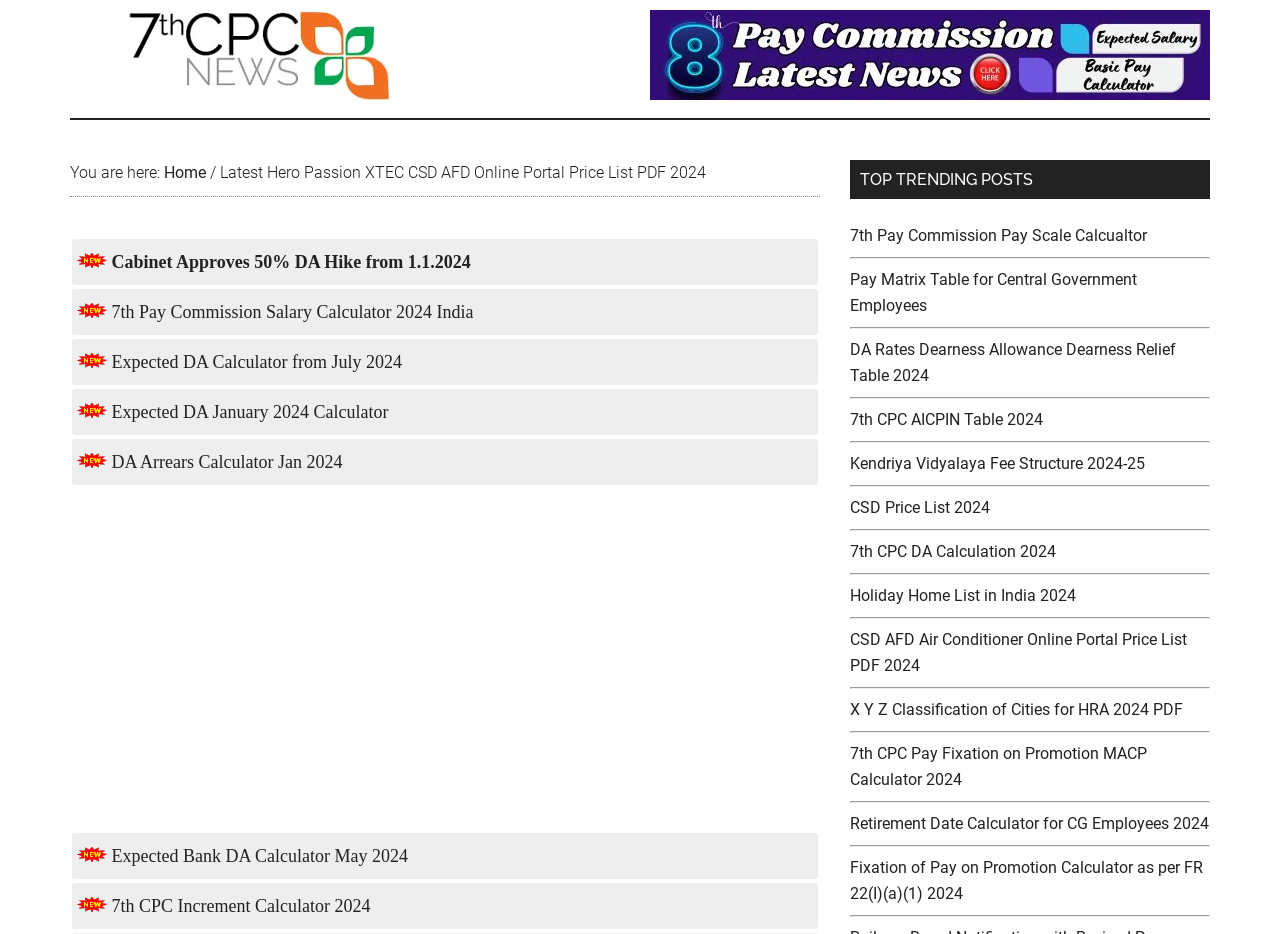What is the topic of the table on this webpage?
Please provide a single word or phrase answer based on the image.

Price lists and calculators